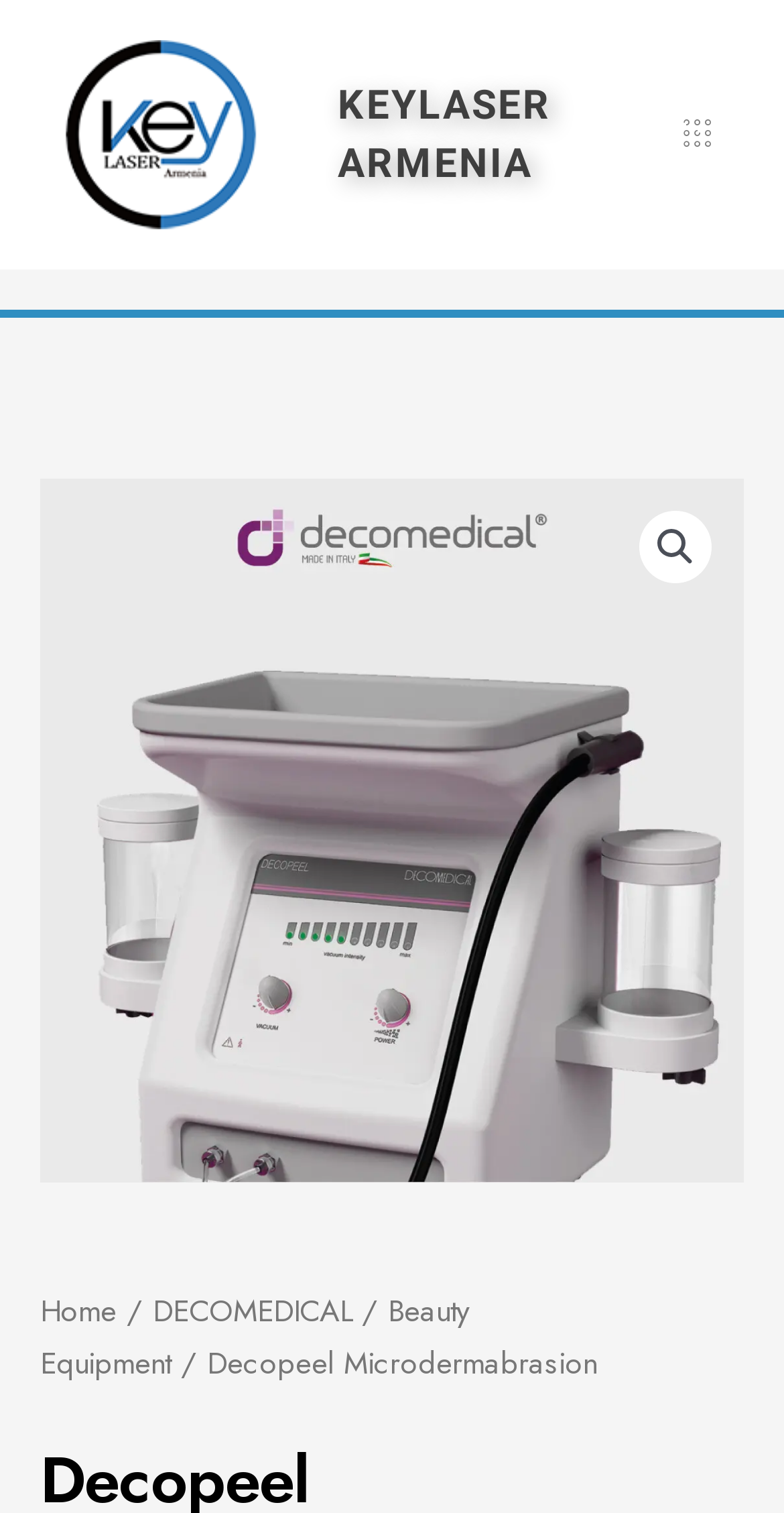How many links are in the breadcrumb navigation? Refer to the image and provide a one-word or short phrase answer.

4